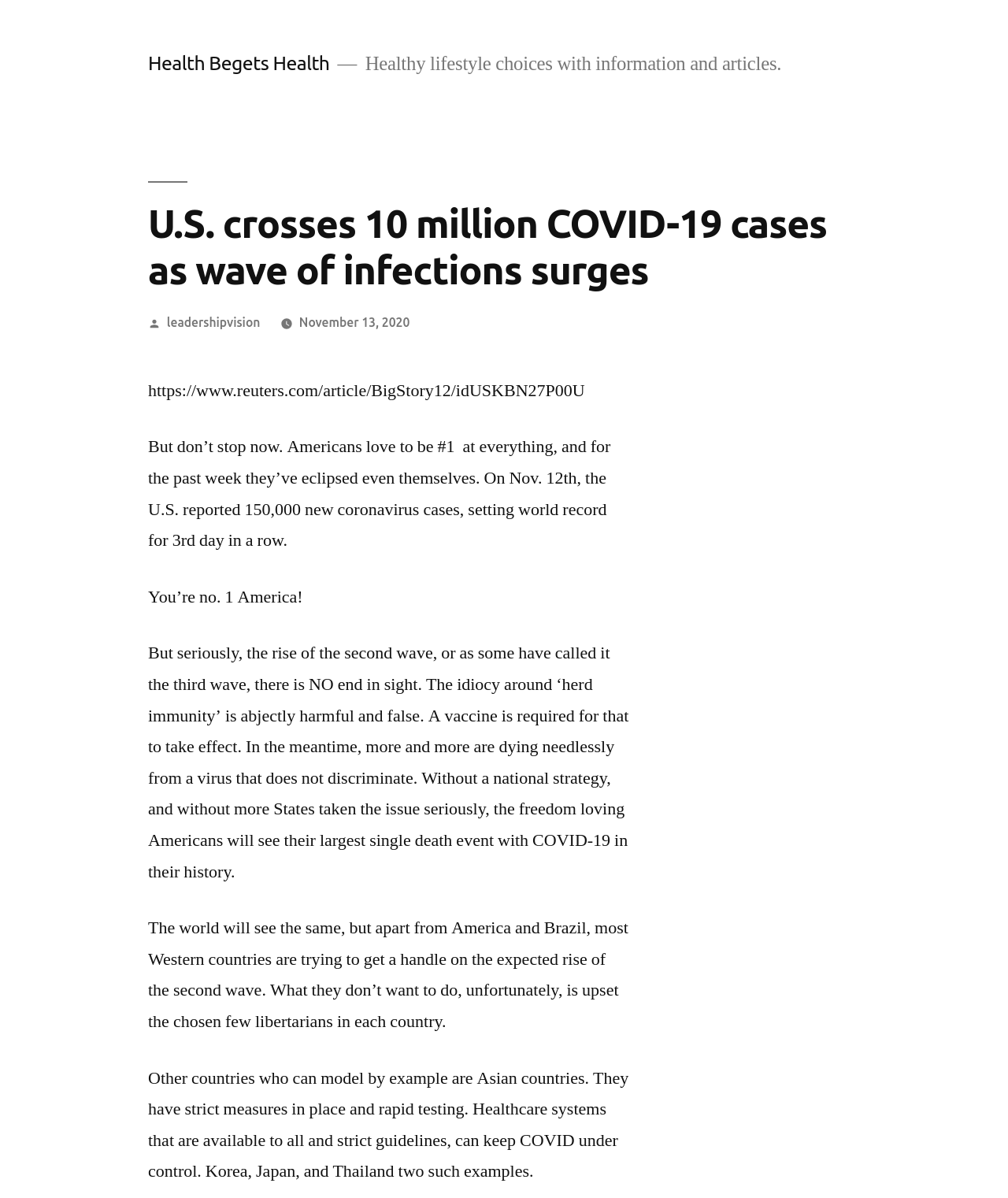What is the topic of the article?
Refer to the image and give a detailed answer to the question.

The topic of the article can be inferred from the header 'U.S. crosses 10 million COVID-19 cases as wave of infections surges' and the subsequent text discussing the rise of COVID-19 cases in the US.